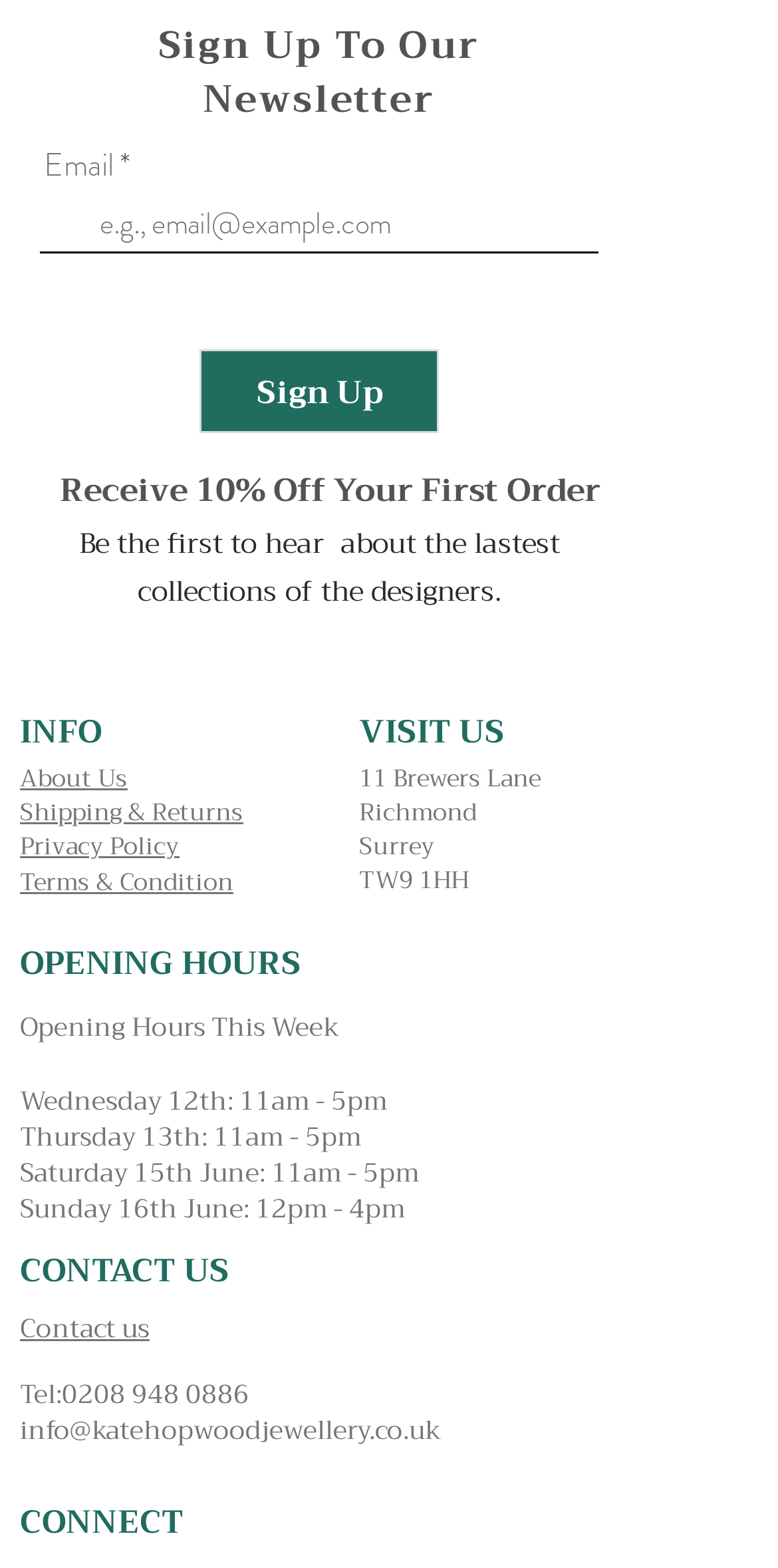What is the phone number to contact the store?
Using the image, answer in one word or phrase.

0208 948 0886